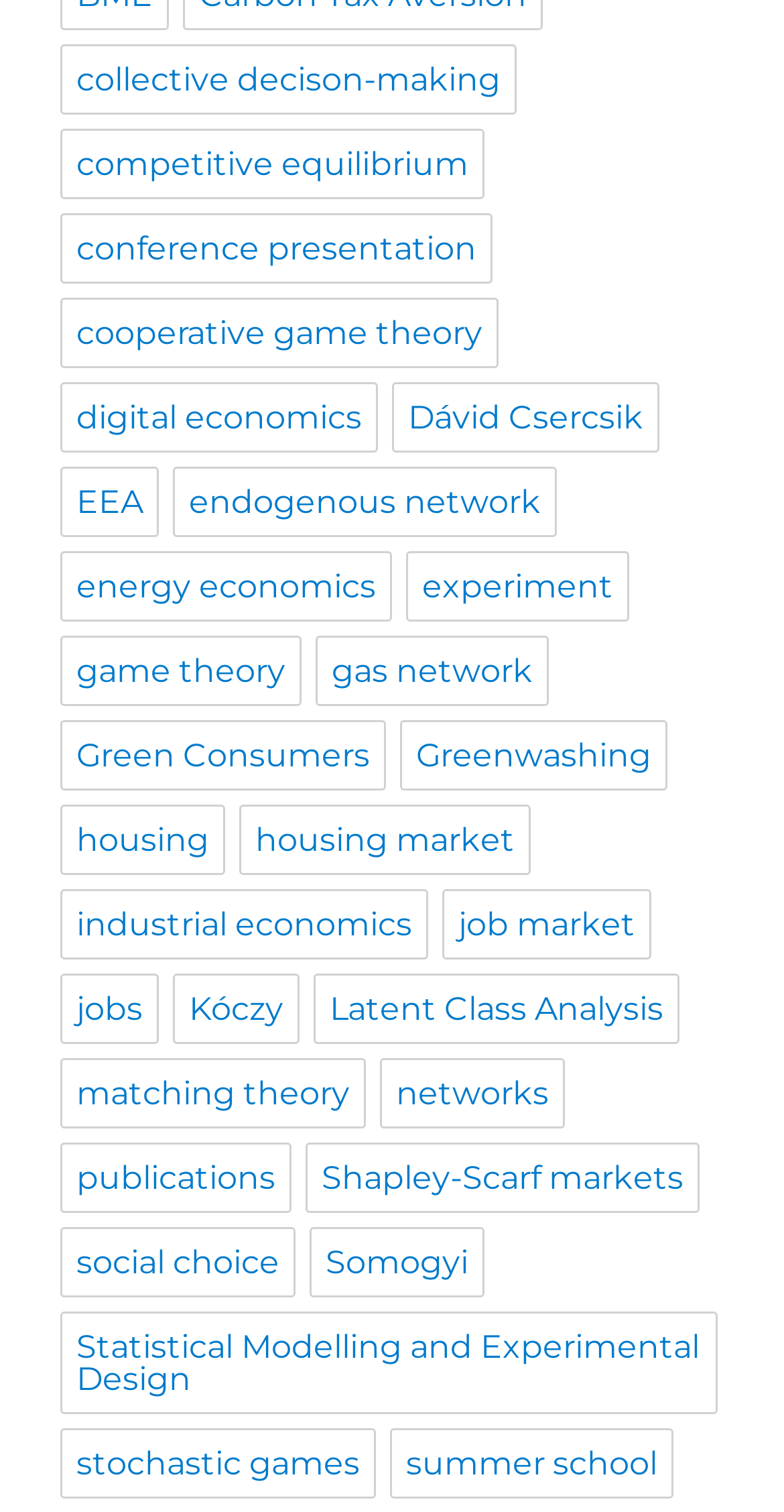Can you find the bounding box coordinates for the element that needs to be clicked to execute this instruction: "click on collective decision-making"? The coordinates should be given as four float numbers between 0 and 1, i.e., [left, top, right, bottom].

[0.077, 0.029, 0.659, 0.076]